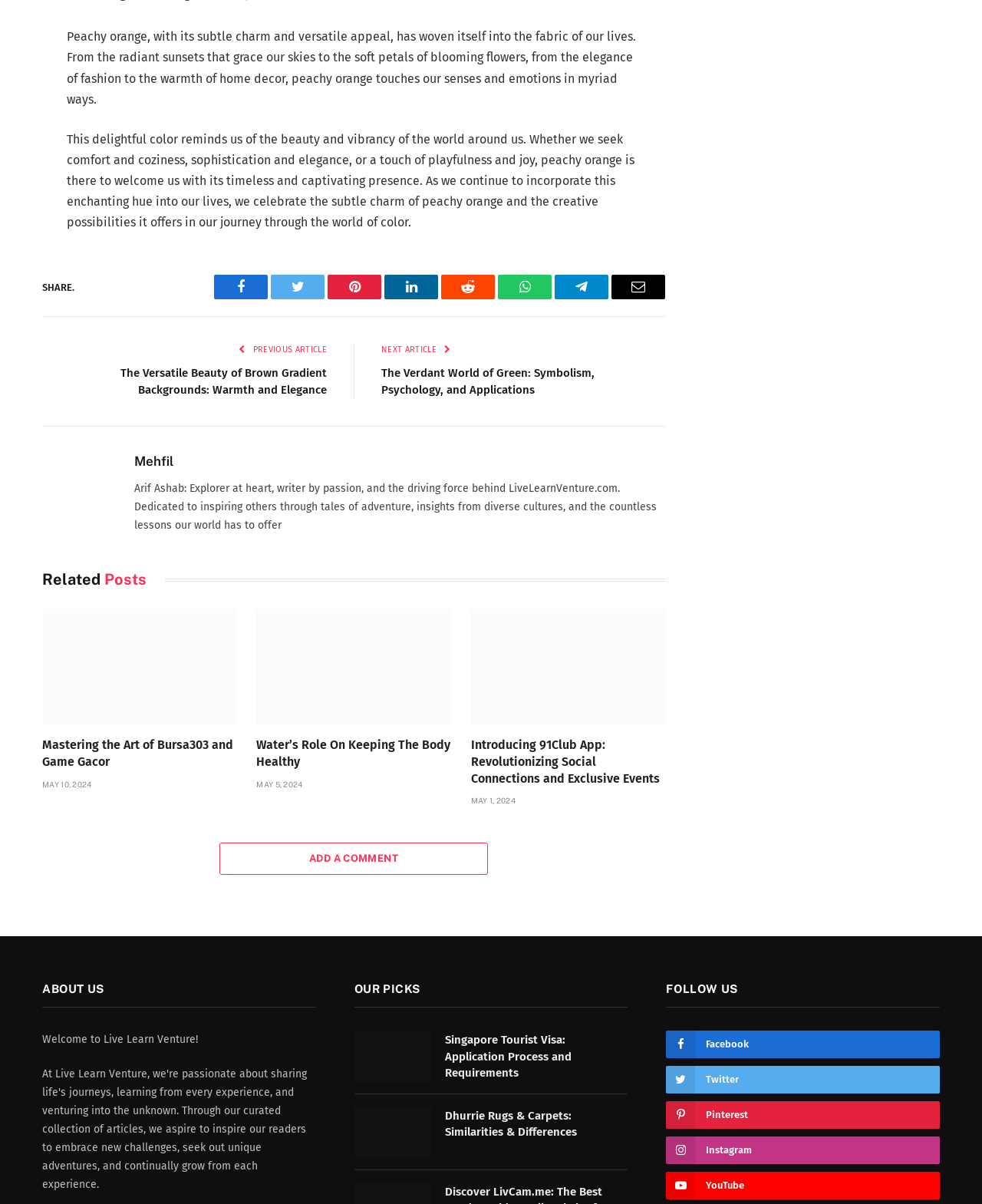Provide a thorough and detailed response to the question by examining the image: 
What is the author's profession?

The author's profession can be determined by reading the text 'Arif Ashab: Explorer at heart, writer by passion, and the driving force behind LiveLearnVenture.com.' which indicates that the author is a writer.